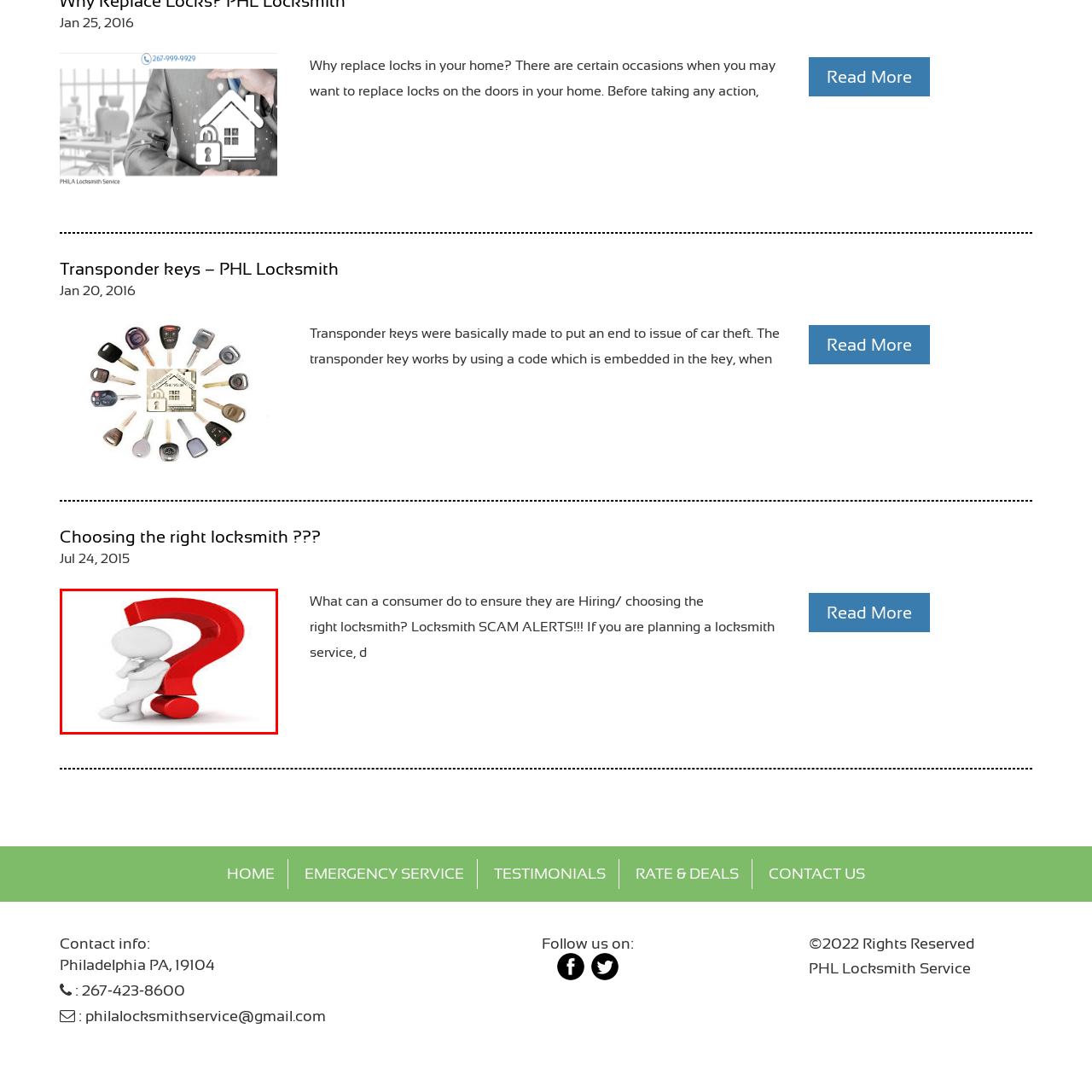Provide a thorough caption for the image that is surrounded by the red boundary.

The image features a white, cartoonish figure sitting beside a large red question mark. The figure has a thoughtful expression, with its hand placed on its chin, conveying curiosity or contemplation. The striking contrast between the vibrant red of the question mark and the simplicity of the white figure symbolizes the theme of inquiry and problem-solving. This visual representation aligns with topics related to decision-making, uncertainty, and seeking solutions, resonating well with potential discussions around locksmith services and the importance of choosing the right professional for various needs.